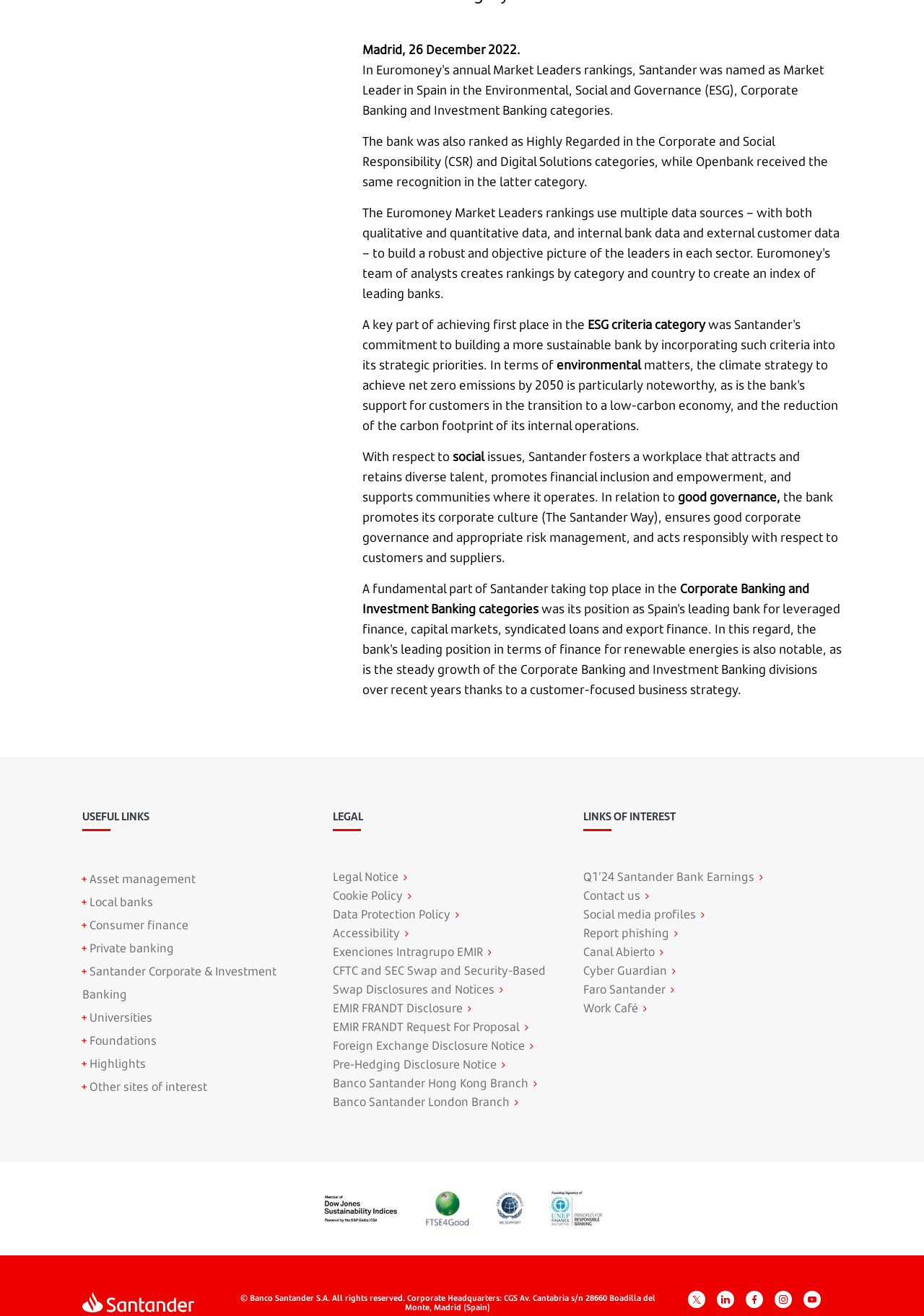Please answer the following question using a single word or phrase: 
What is the name of the bank mentioned in the webpage?

Santander